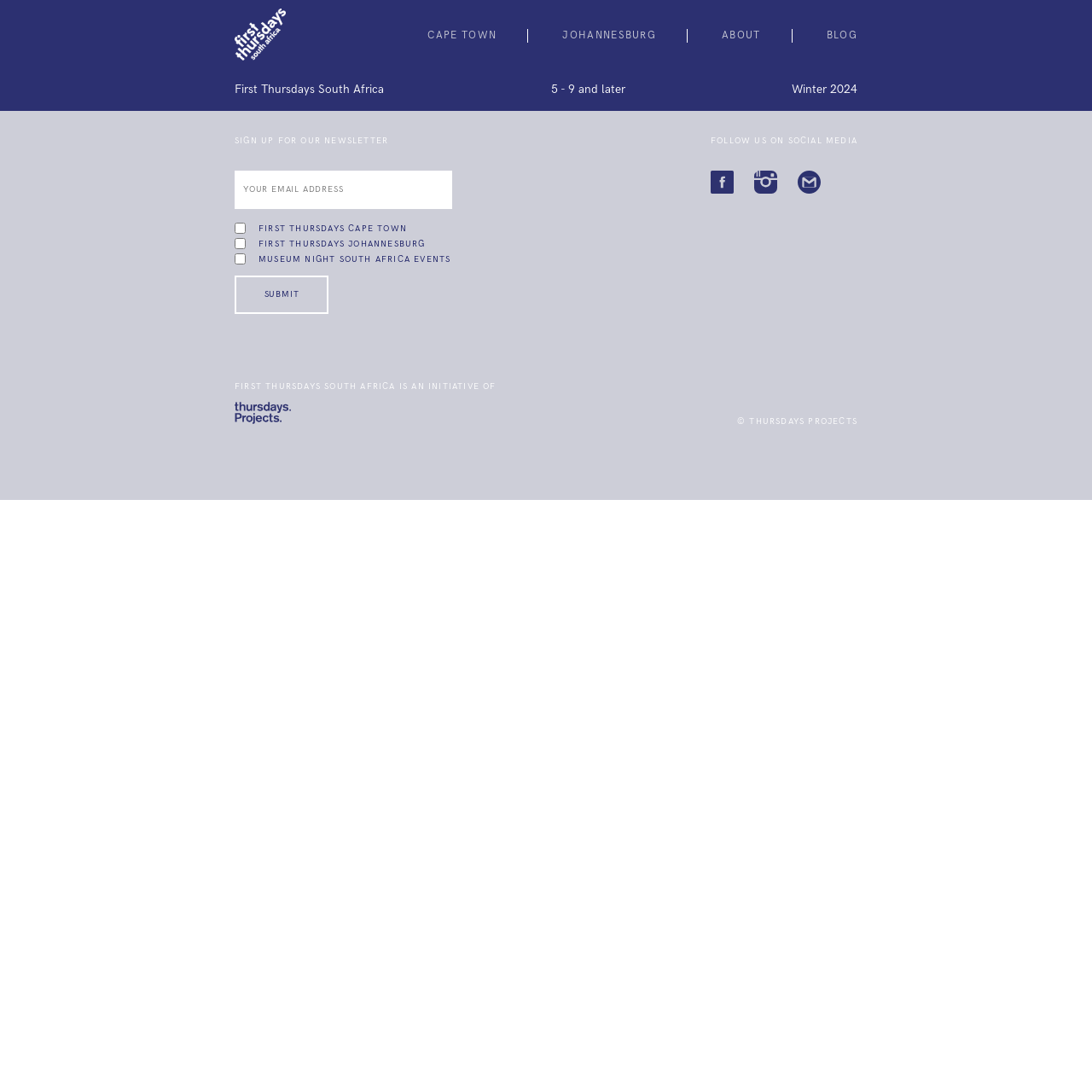Use the details in the image to answer the question thoroughly: 
What is the purpose of the textbox?

The purpose of the textbox can be inferred from its label 'Your Email Address' and its location below the heading 'SIGN UP FOR OUR NEWSLETTER', indicating that it is used to enter an email address for newsletter subscription.